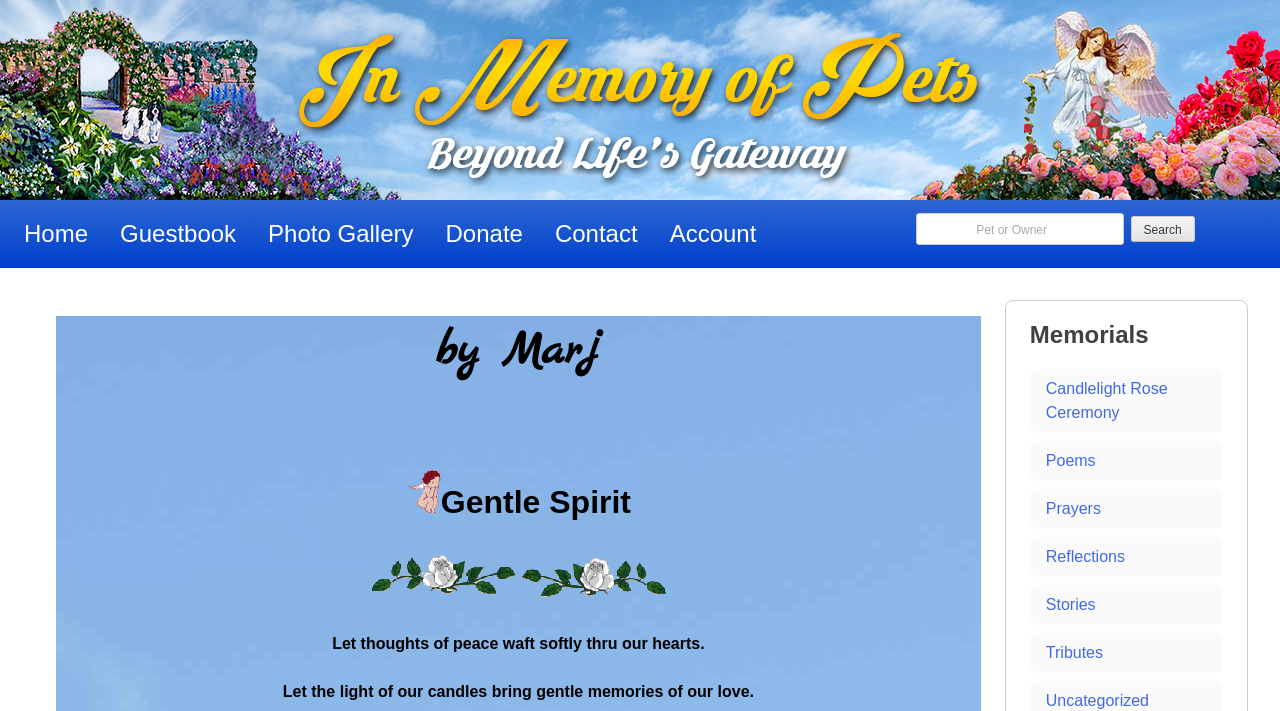Identify the bounding box of the UI element that matches this description: "Photo Gallery".

[0.197, 0.293, 0.336, 0.366]